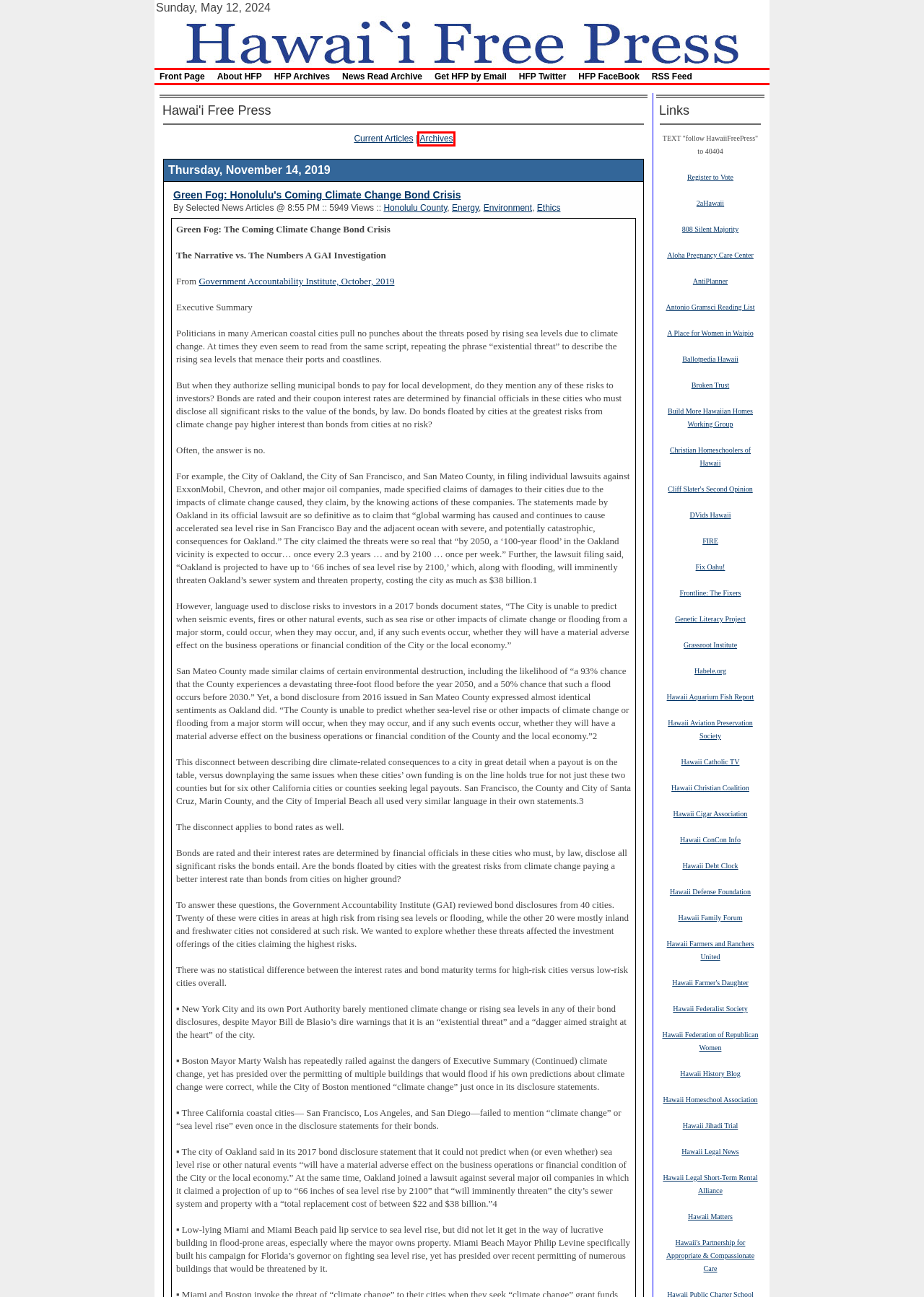Examine the screenshot of a webpage with a red bounding box around a UI element. Select the most accurate webpage description that corresponds to the new page after clicking the highlighted element. Here are the choices:
A. Archives | Articles Main
B. Hawaii's Firearm, Shooting, and Hunting Community - 2aHawaii
C. Articles Main > Energy
D. Pregnancy Counseling | Aloha Pregnancy | Oahu
E. HAWAII AVIATION PRESERVATION SOC
F. Articles Main > Environment
G. Habele Outer Islands Education Fund
H. Articles Main

A